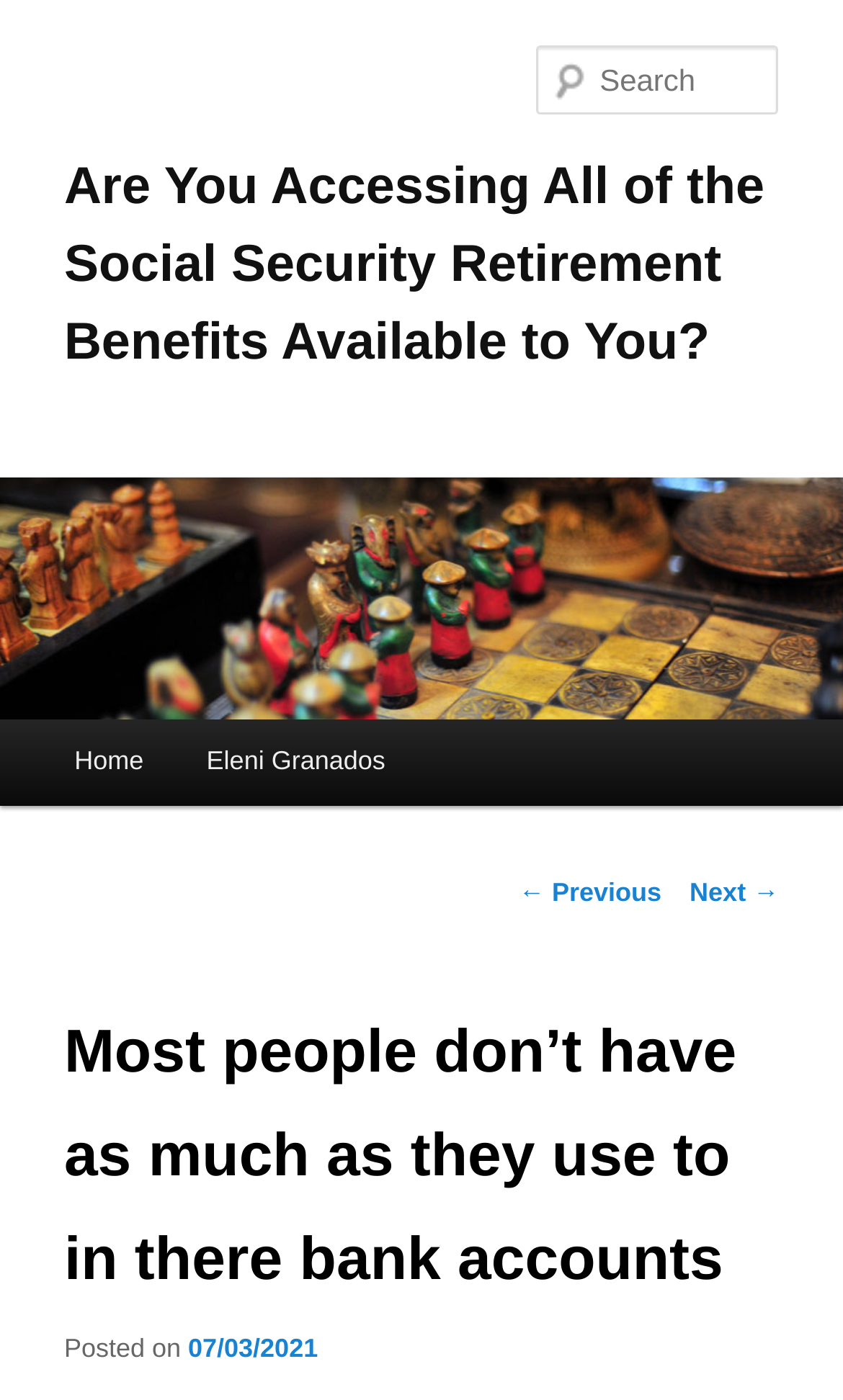Find the bounding box coordinates of the clickable area that will achieve the following instruction: "Read the previous post".

[0.615, 0.627, 0.785, 0.649]